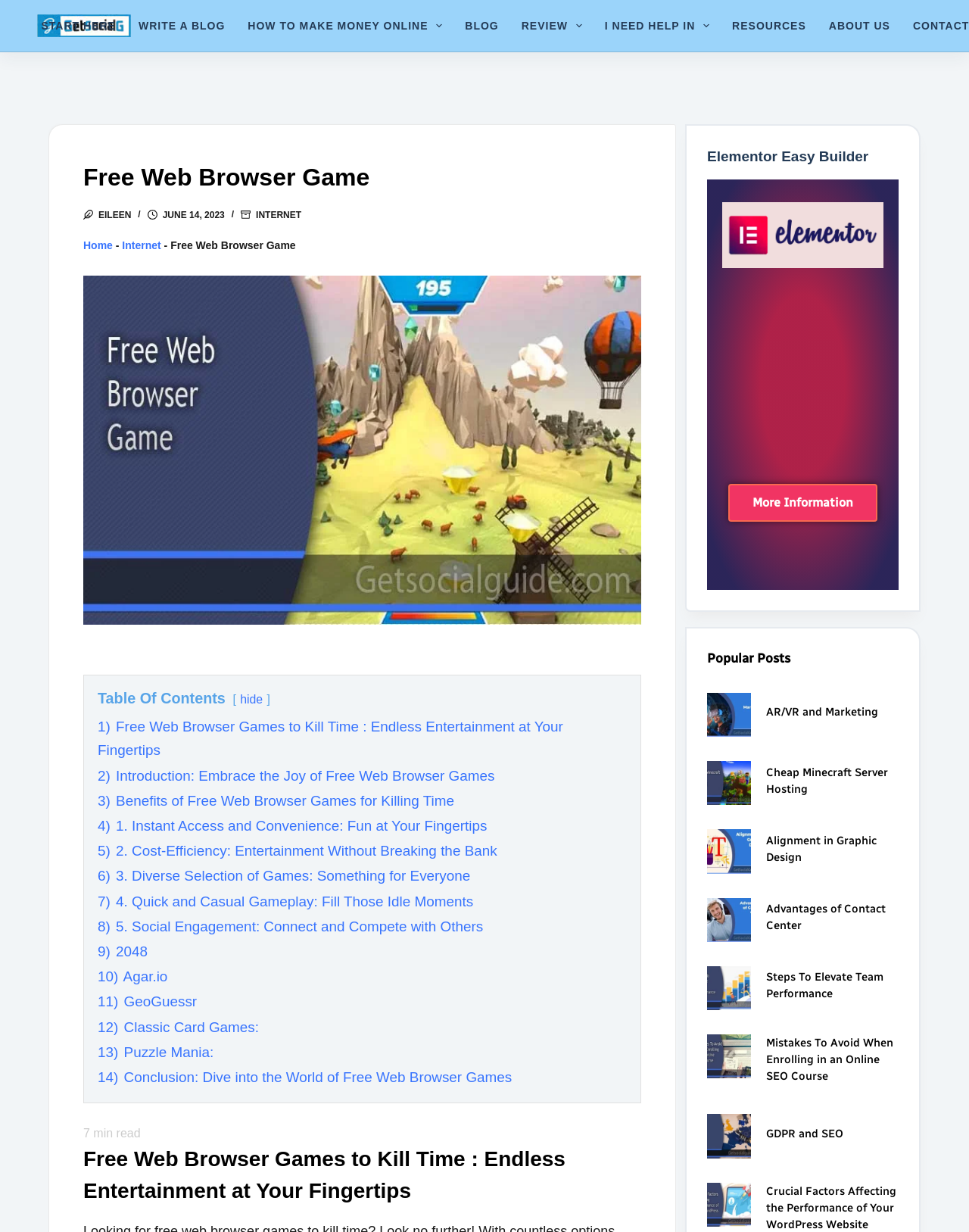What is the main title displayed on this webpage?

Free Web Browser Game